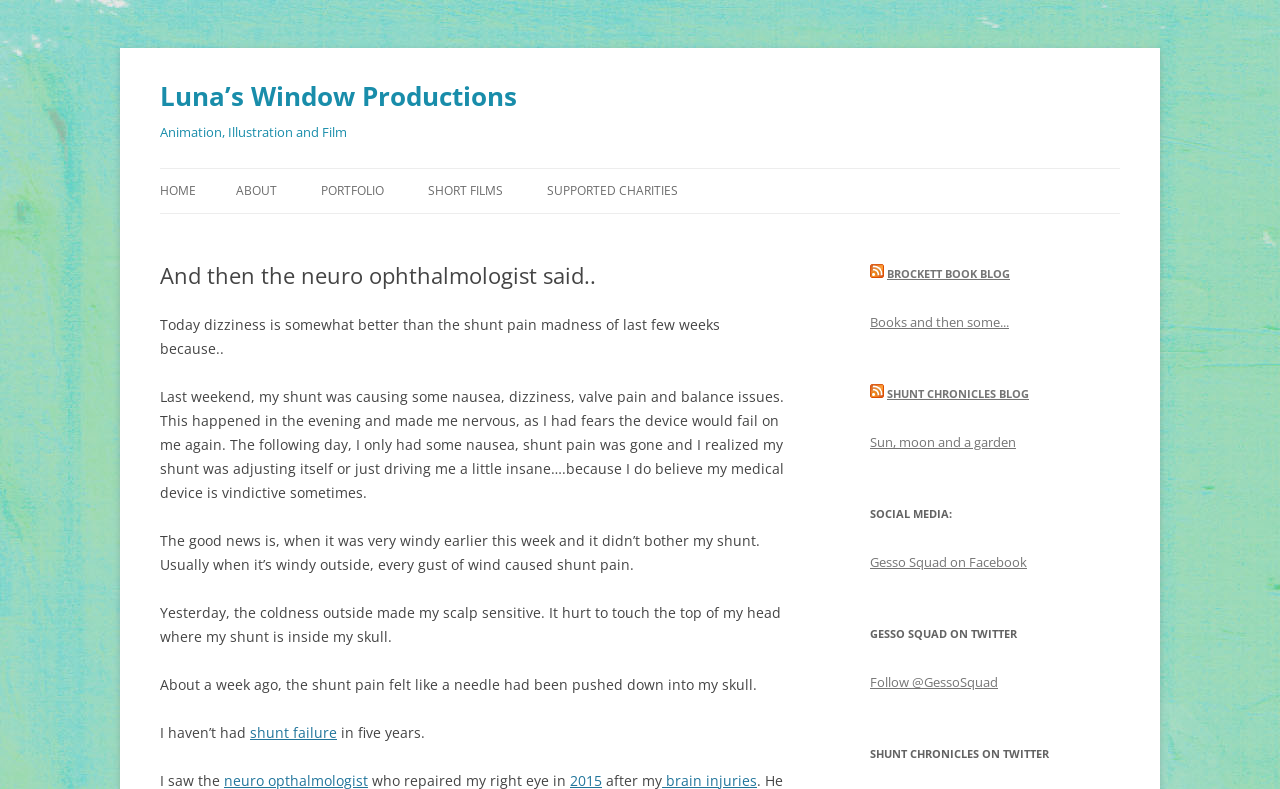Select the bounding box coordinates of the element I need to click to carry out the following instruction: "Read about Animation, Illustration and Film".

[0.125, 0.152, 0.875, 0.183]